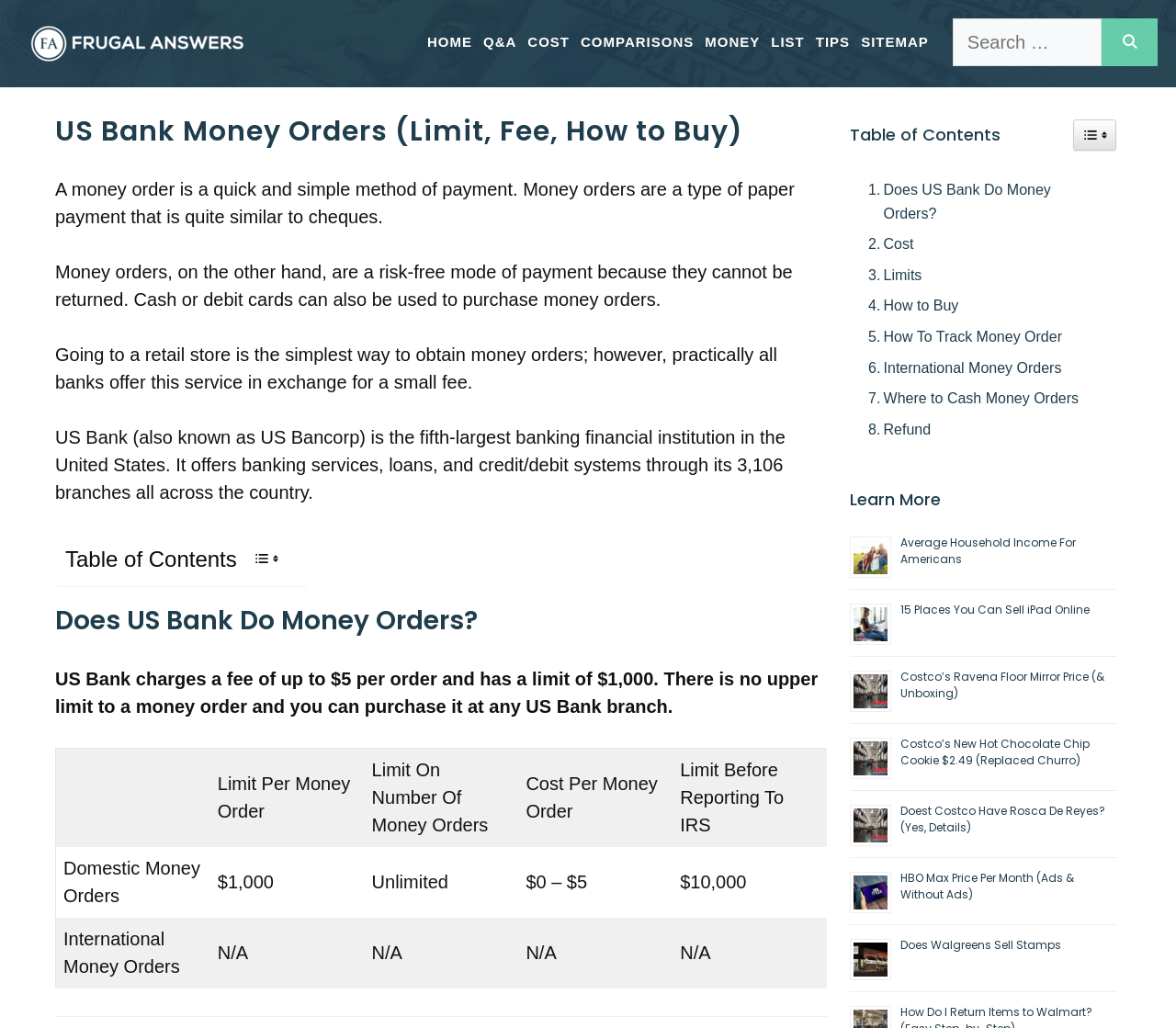How many branches does US Bank have?
Examine the image and provide an in-depth answer to the question.

The webpage states that US Bank, also known as US Bancorp, is the fifth-largest banking financial institution in the United States, with 3,106 branches across the country.